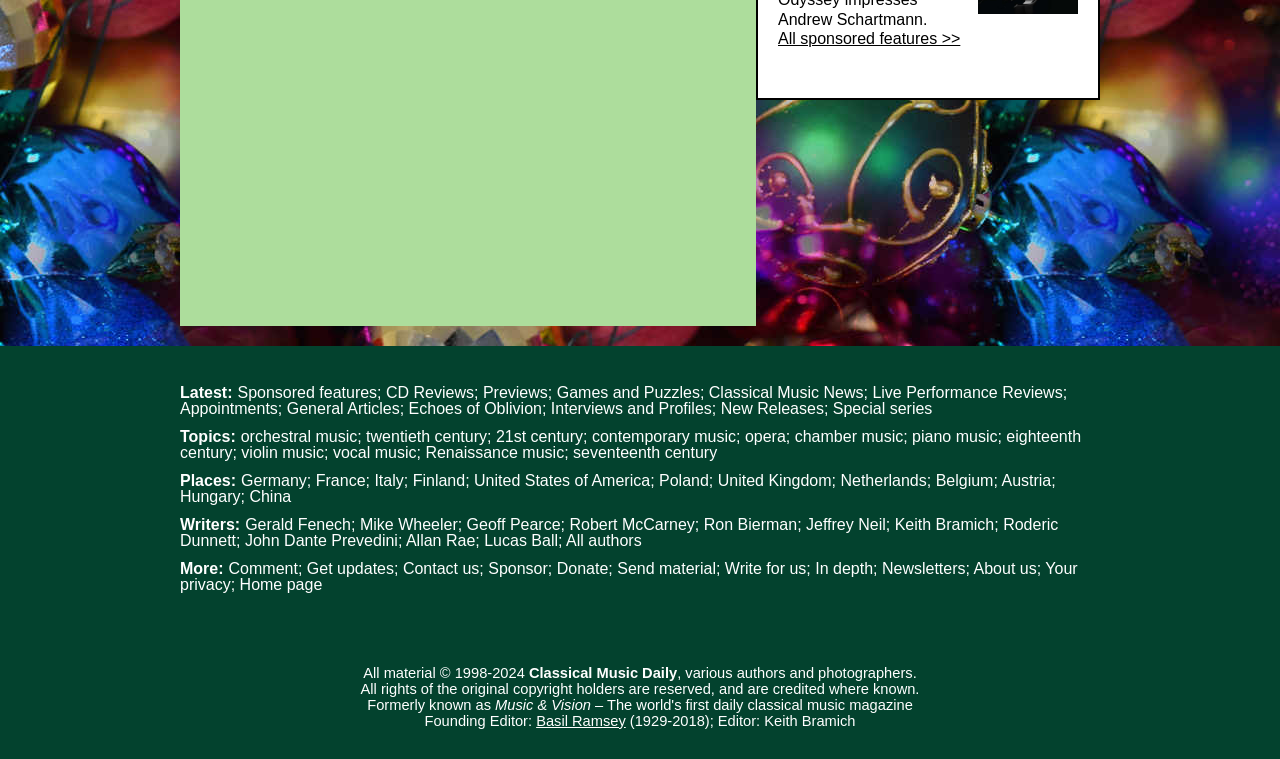From the webpage screenshot, identify the region described by All sponsored features >>. Provide the bounding box coordinates as (top-left x, top-left y, bottom-right x, bottom-right y), with each value being a floating point number between 0 and 1.

[0.608, 0.039, 0.75, 0.062]